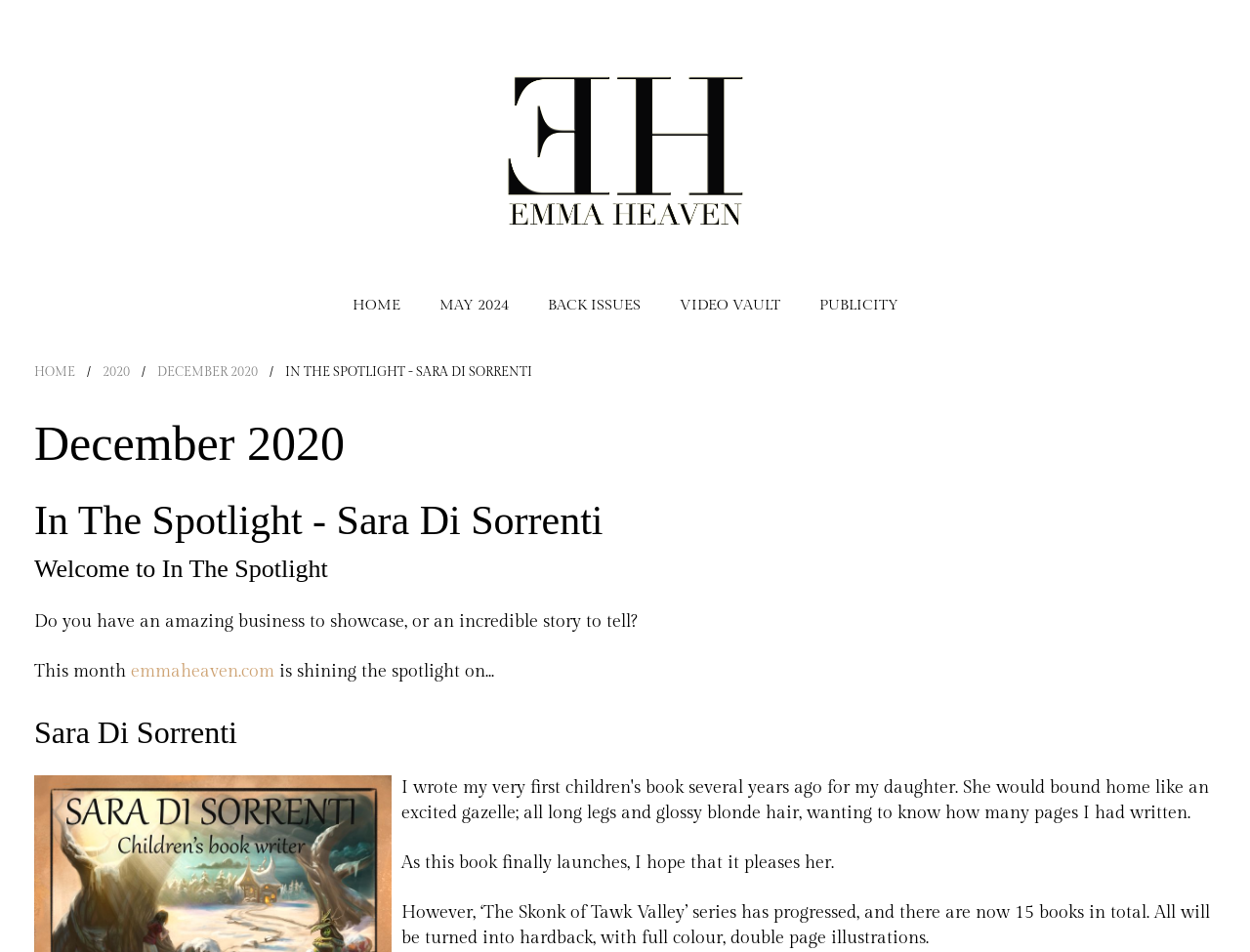Locate the bounding box of the UI element with the following description: "Home".

[0.027, 0.377, 0.06, 0.404]